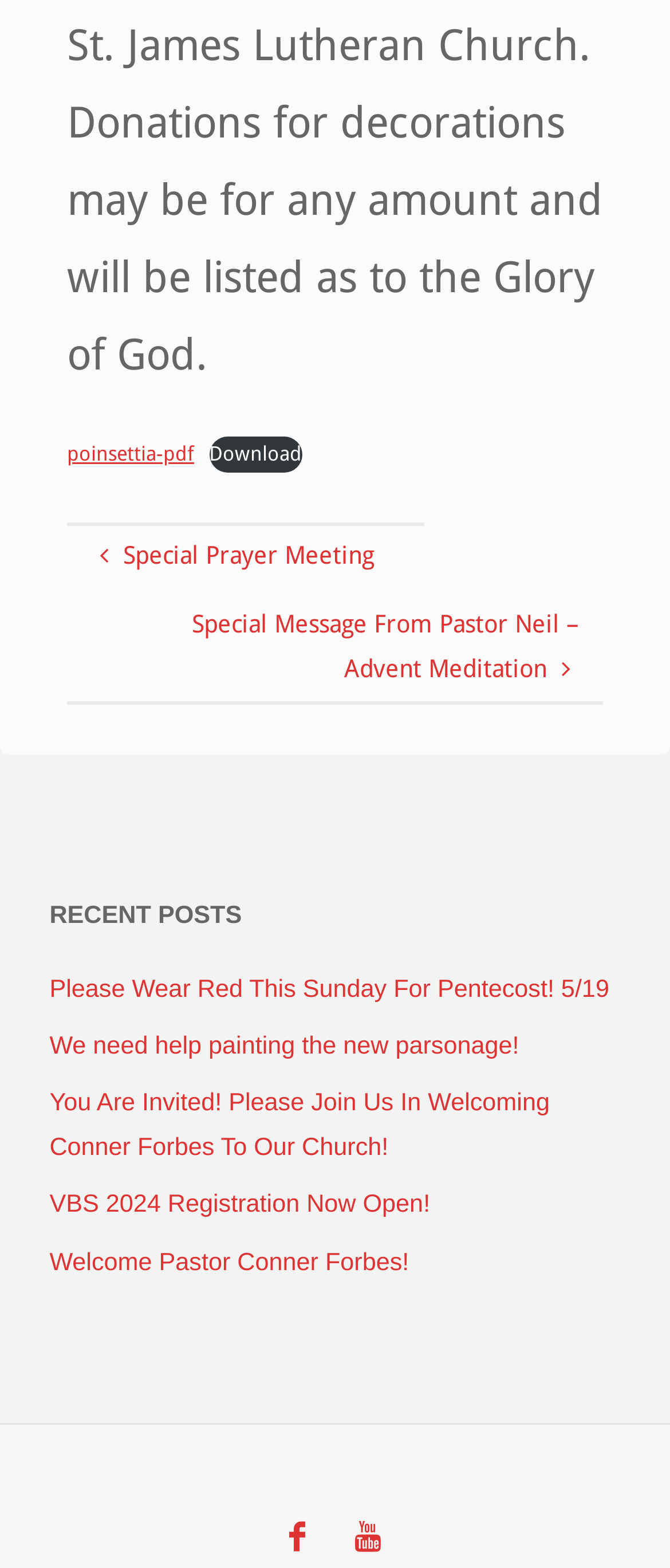Please analyze the image and give a detailed answer to the question:
What is the topic of the special prayer meeting?

The link 'Special Prayer Meeting' suggests that there is a special prayer meeting, but the topic of the meeting is not specified on the webpage.